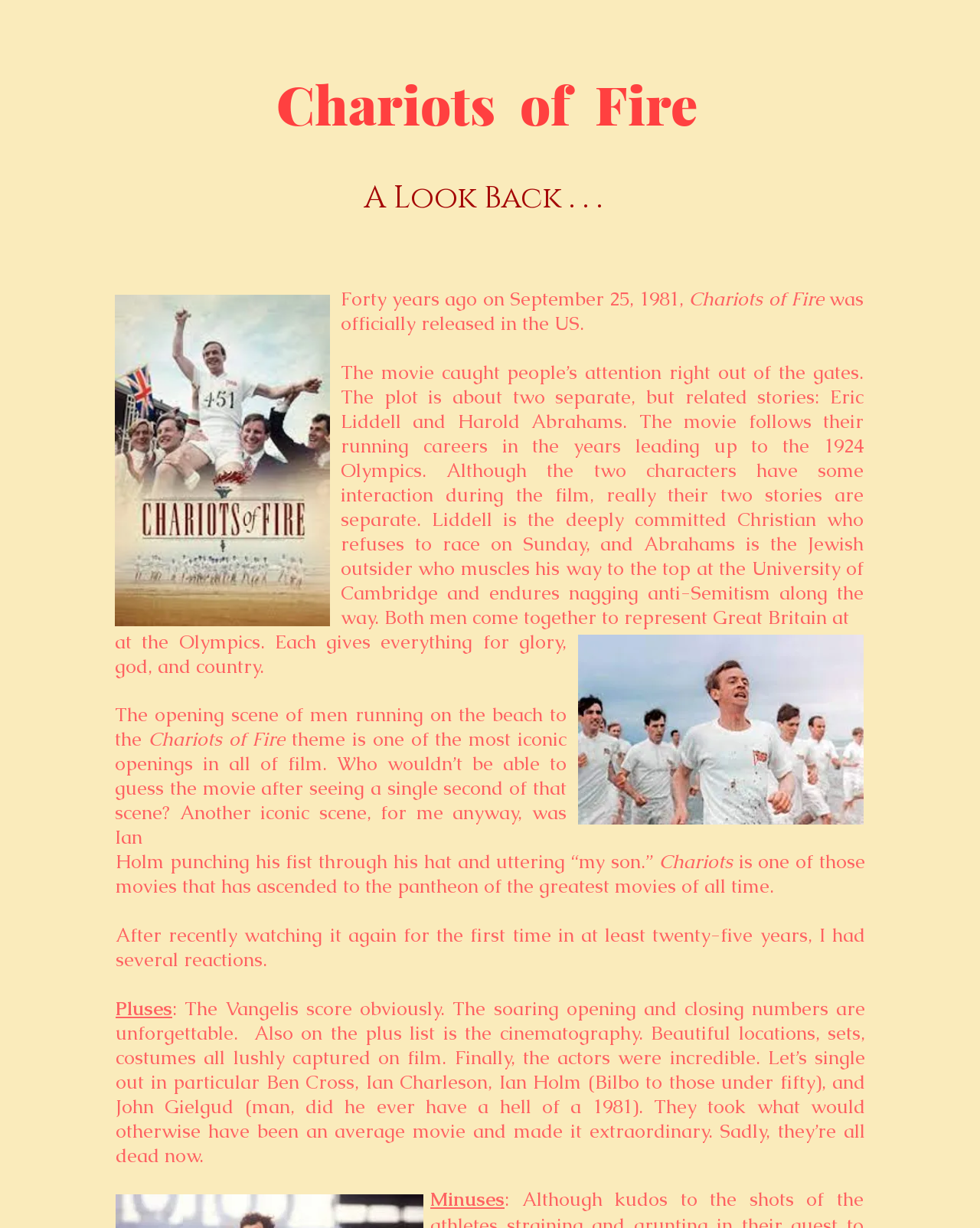Using the information in the image, give a detailed answer to the following question: What is the name of the movie being discussed?

I determined the answer by reading the heading 'Chariots of Fire' and the surrounding text, which suggests that the webpage is discussing the movie 'Chariots of Fire'.